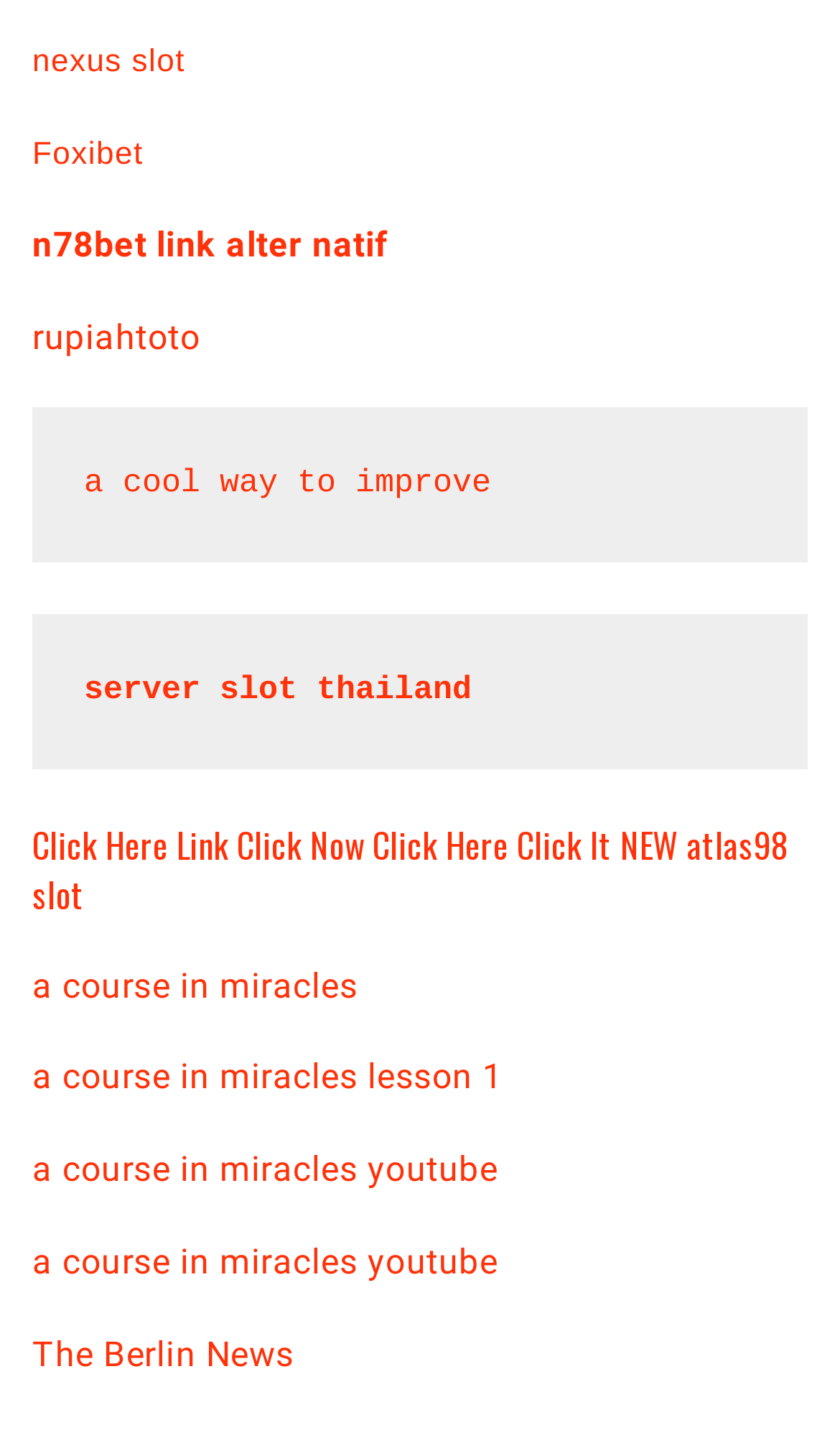Provide the bounding box coordinates for the UI element that is described by this text: "Link". The coordinates should be in the form of four float numbers between 0 and 1: [left, top, right, bottom].

[0.21, 0.567, 0.272, 0.603]